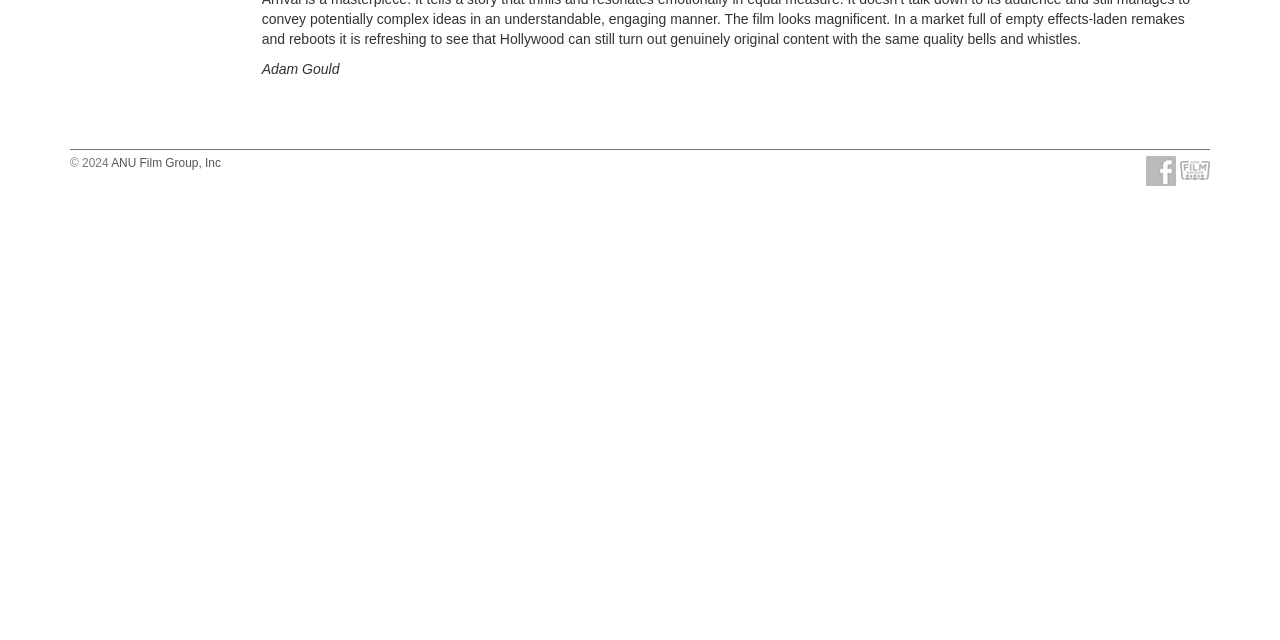Provide the bounding box coordinates of the HTML element this sentence describes: "alt="Facebook"".

[0.895, 0.253, 0.919, 0.278]